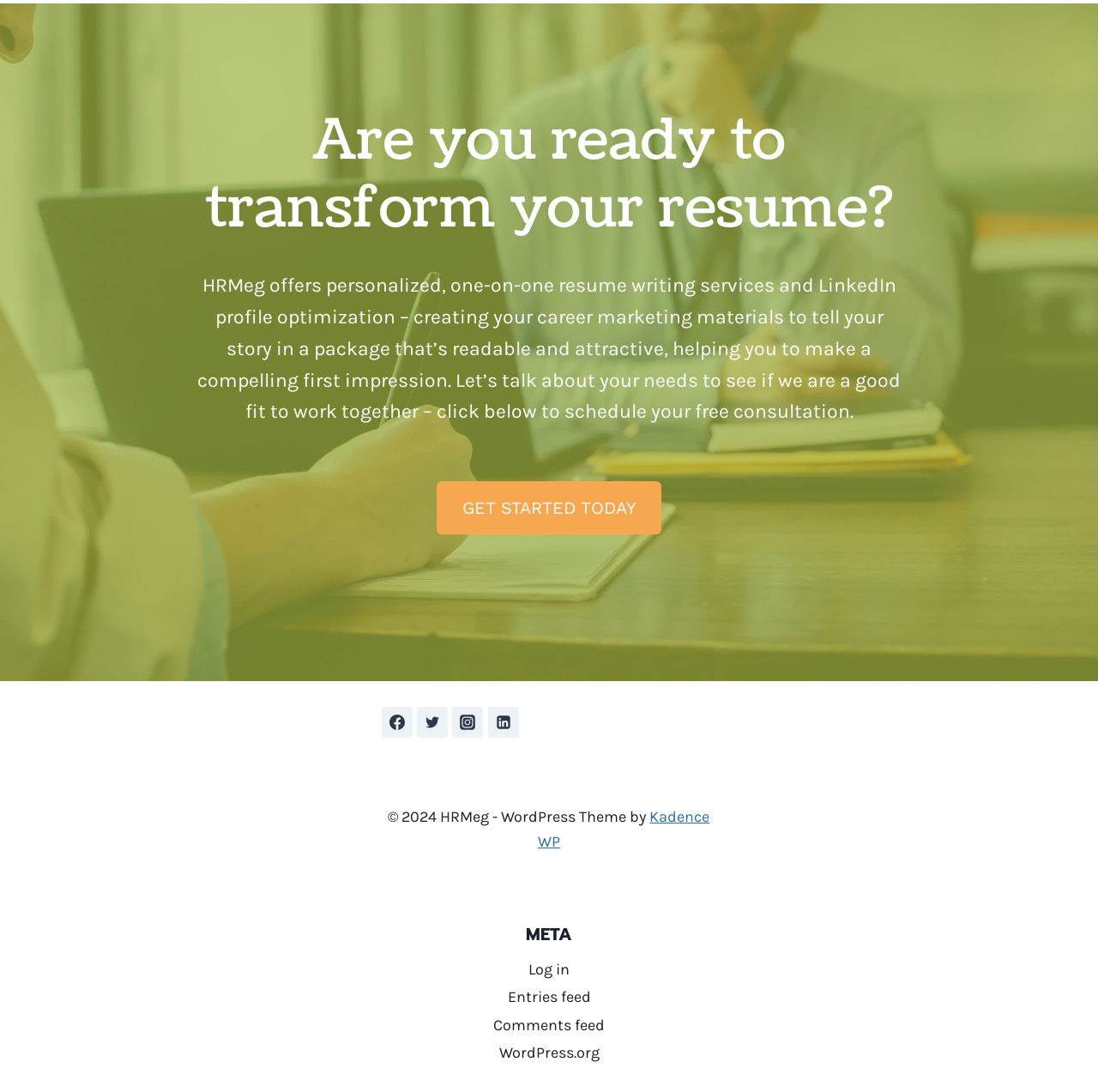How can I schedule a consultation with HRMeg?
Give a detailed response to the question by analyzing the screenshot.

The link 'GET STARTED TODAY' is prominently displayed on the webpage, suggesting that clicking on it will allow users to schedule a consultation with HRMeg.